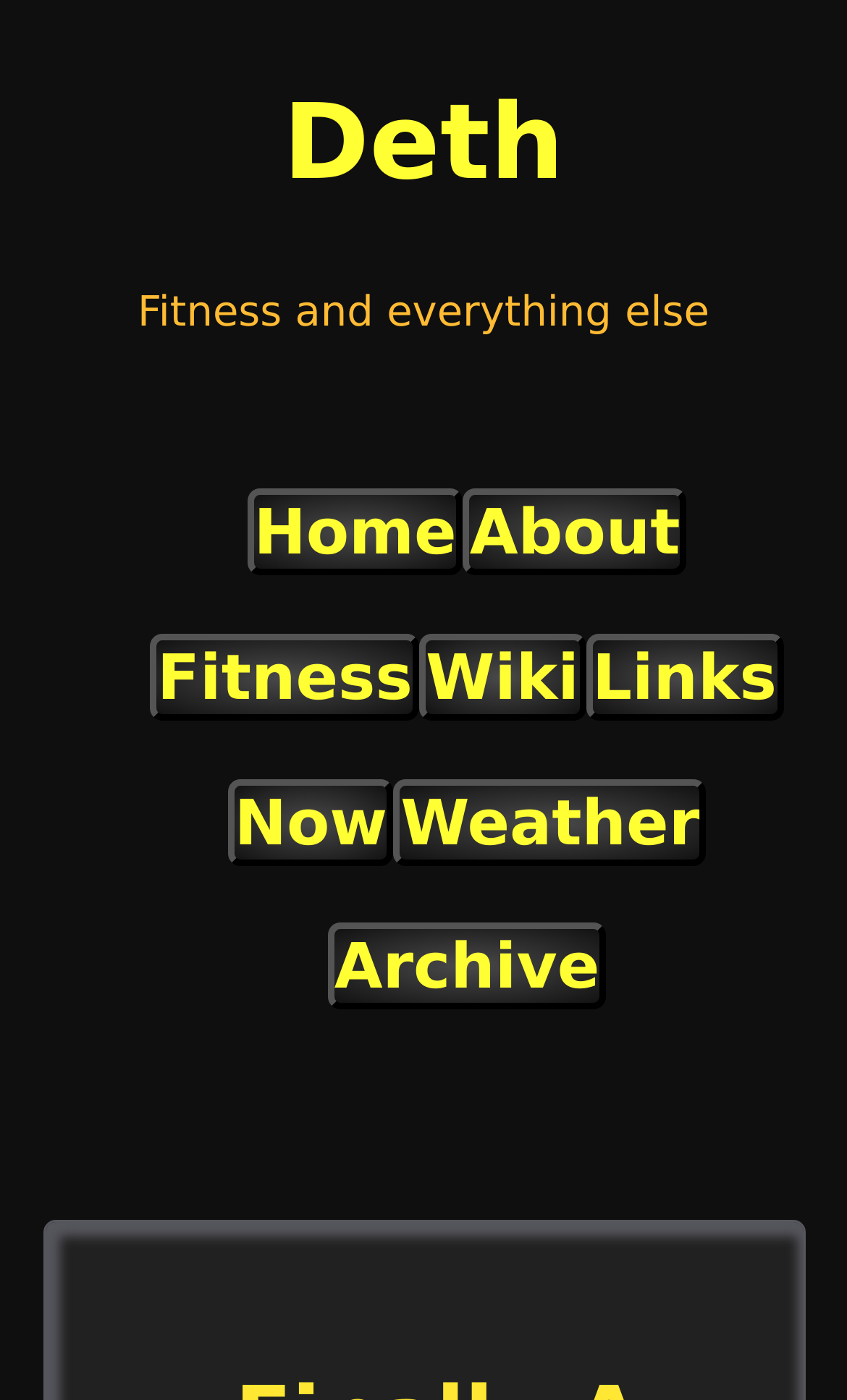Please answer the following question using a single word or phrase: 
How many navigation links are present?

8